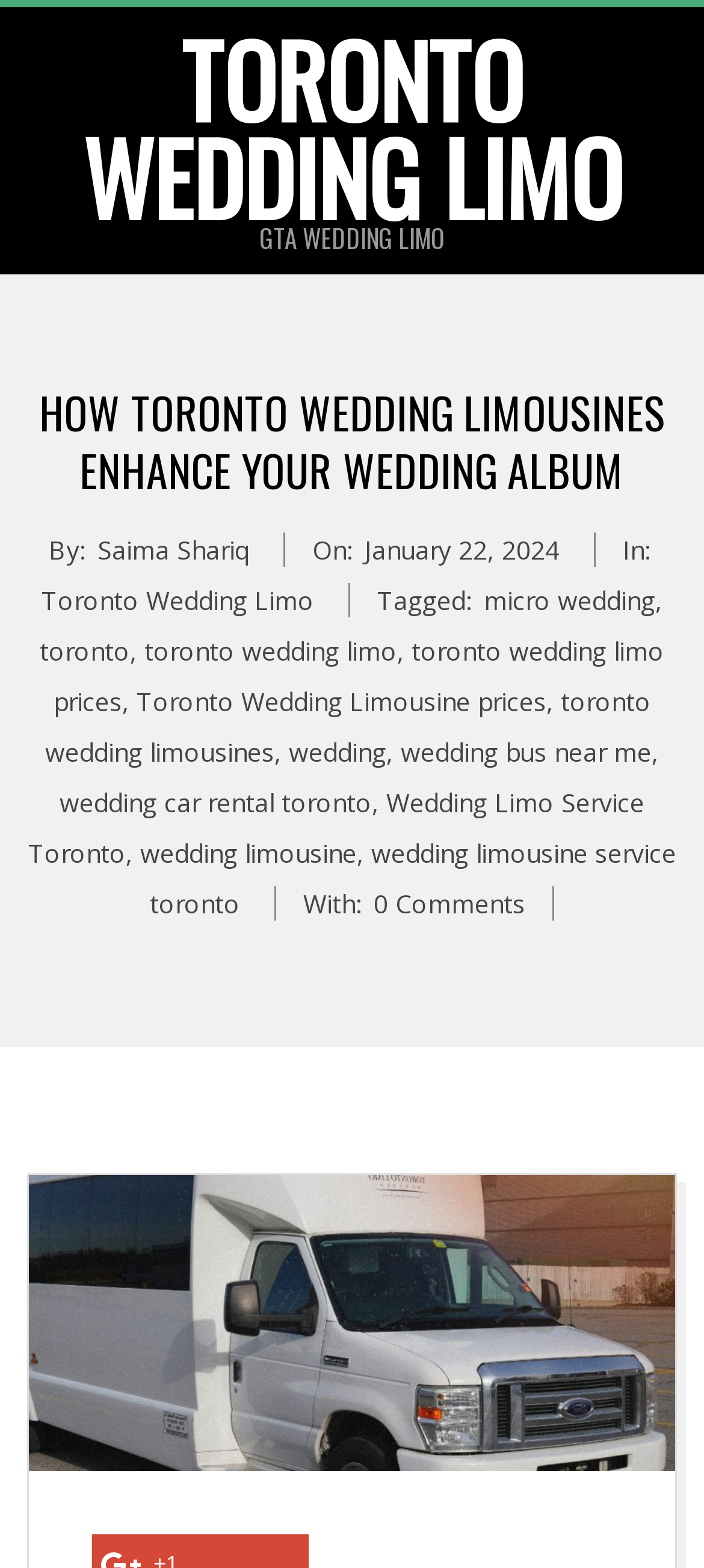Locate the bounding box coordinates of the region to be clicked to comply with the following instruction: "Visit the UvA website". The coordinates must be four float numbers between 0 and 1, in the form [left, top, right, bottom].

None